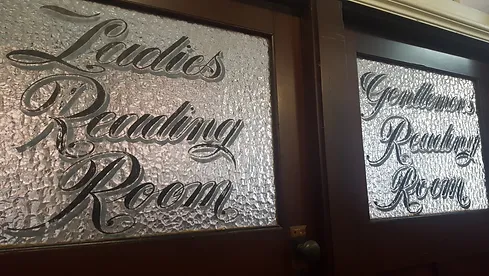What is the style of the 'Gentlemen's Reading Room'?
By examining the image, provide a one-word or phrase answer.

Classic